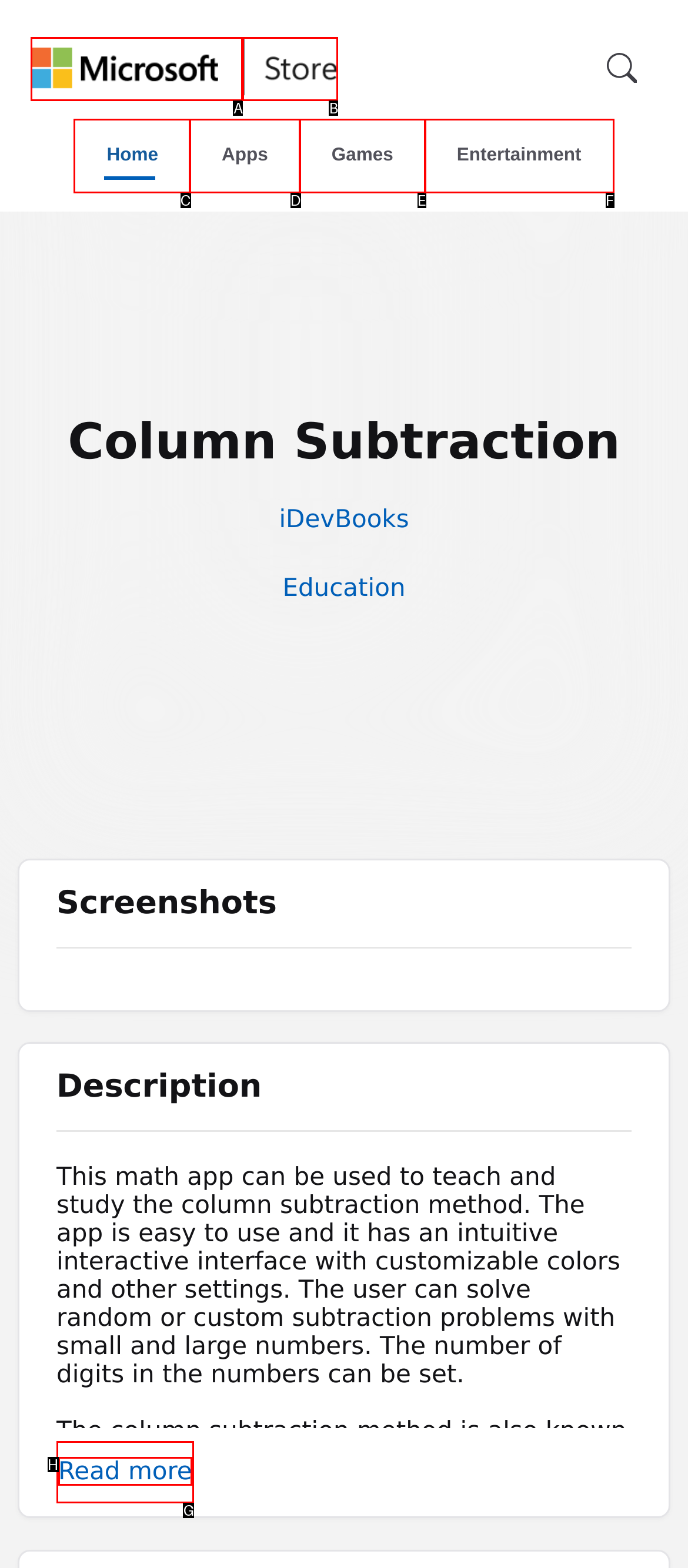From the description: parent_node: Clipway aria-label="Menu", select the HTML element that fits best. Reply with the letter of the appropriate option.

None